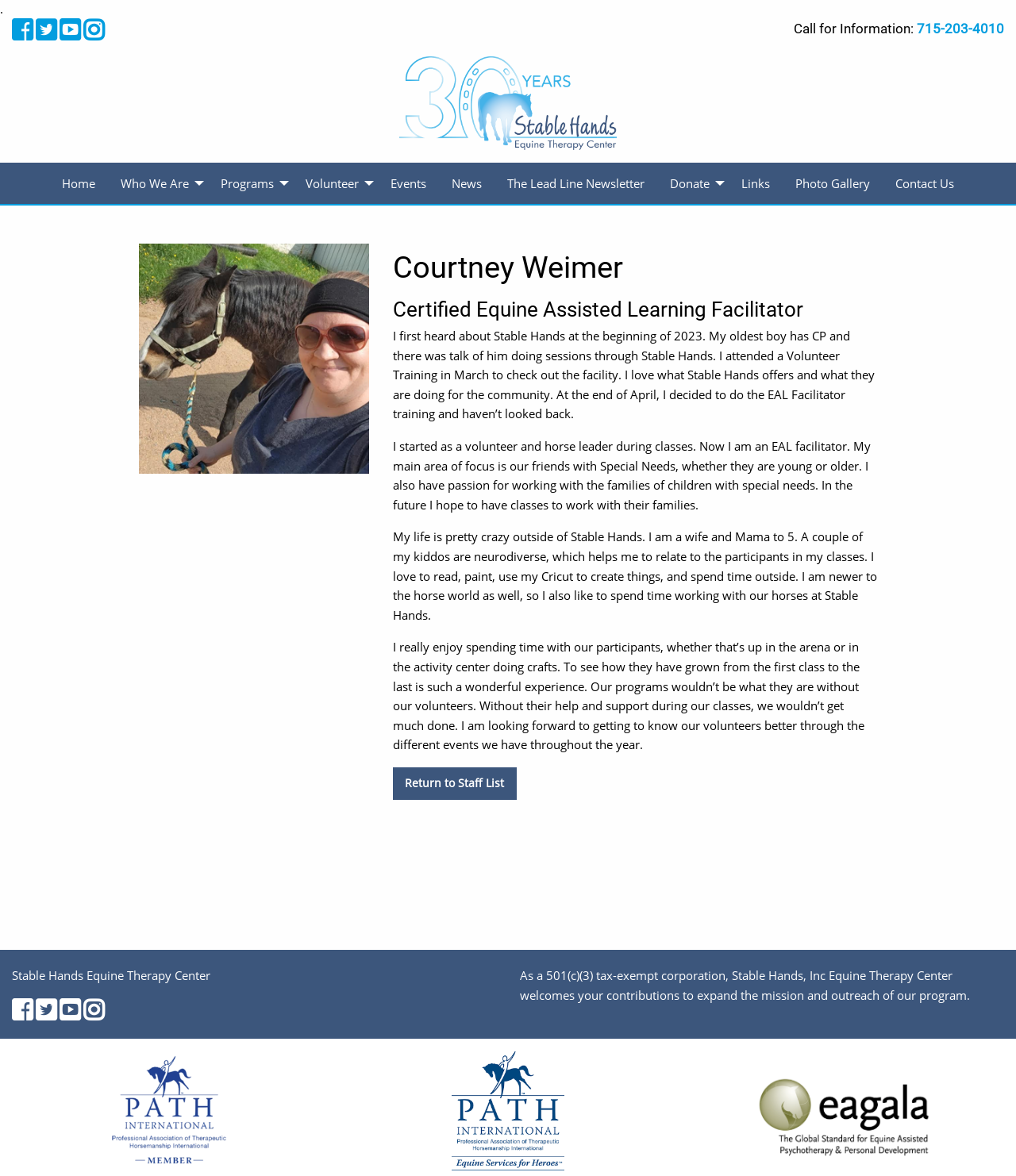Please find the bounding box coordinates of the element that you should click to achieve the following instruction: "Learn about Who We Are". The coordinates should be presented as four float numbers between 0 and 1: [left, top, right, bottom].

[0.106, 0.138, 0.205, 0.174]